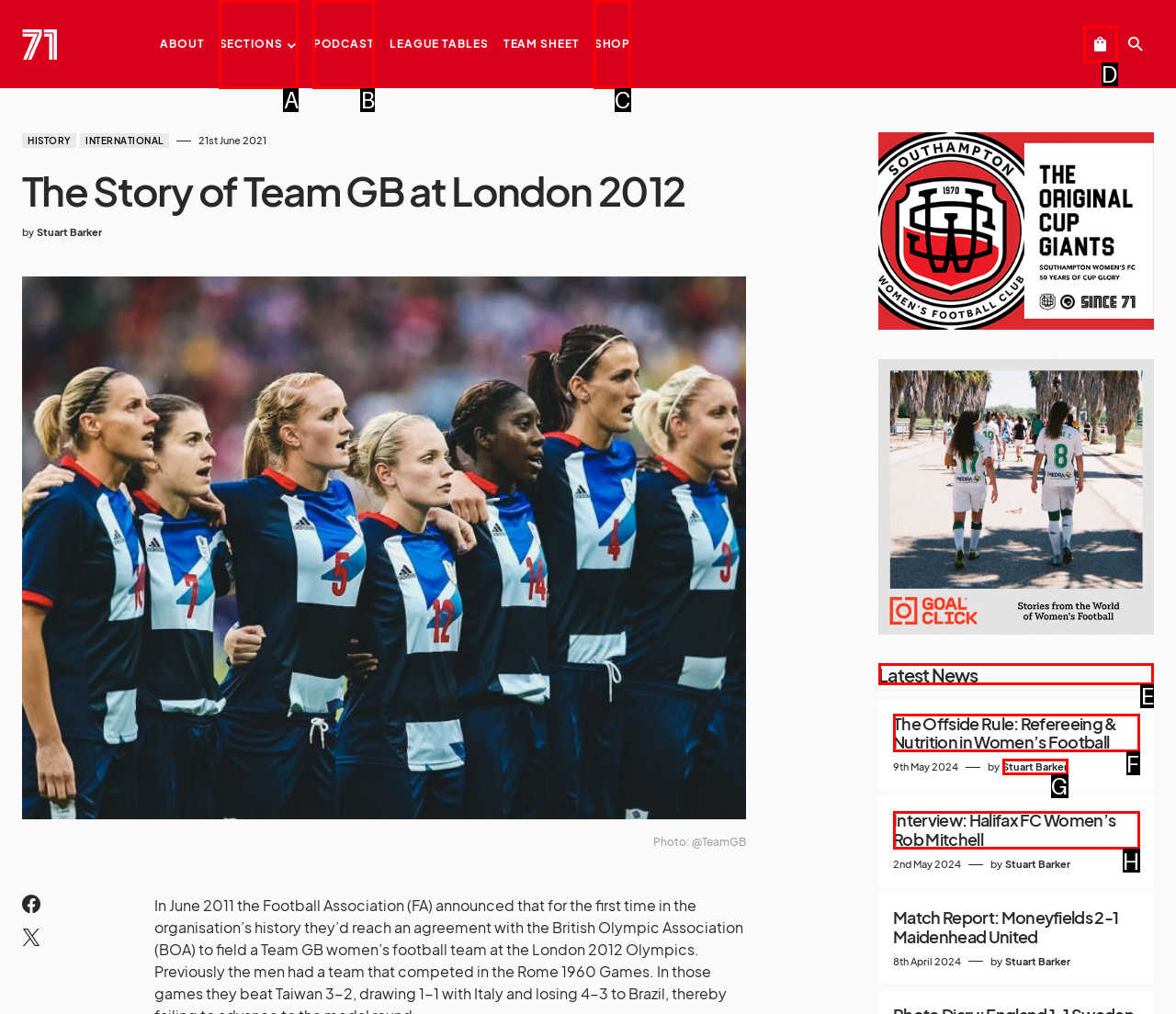Which lettered option should be clicked to achieve the task: Read the latest news? Choose from the given choices.

E